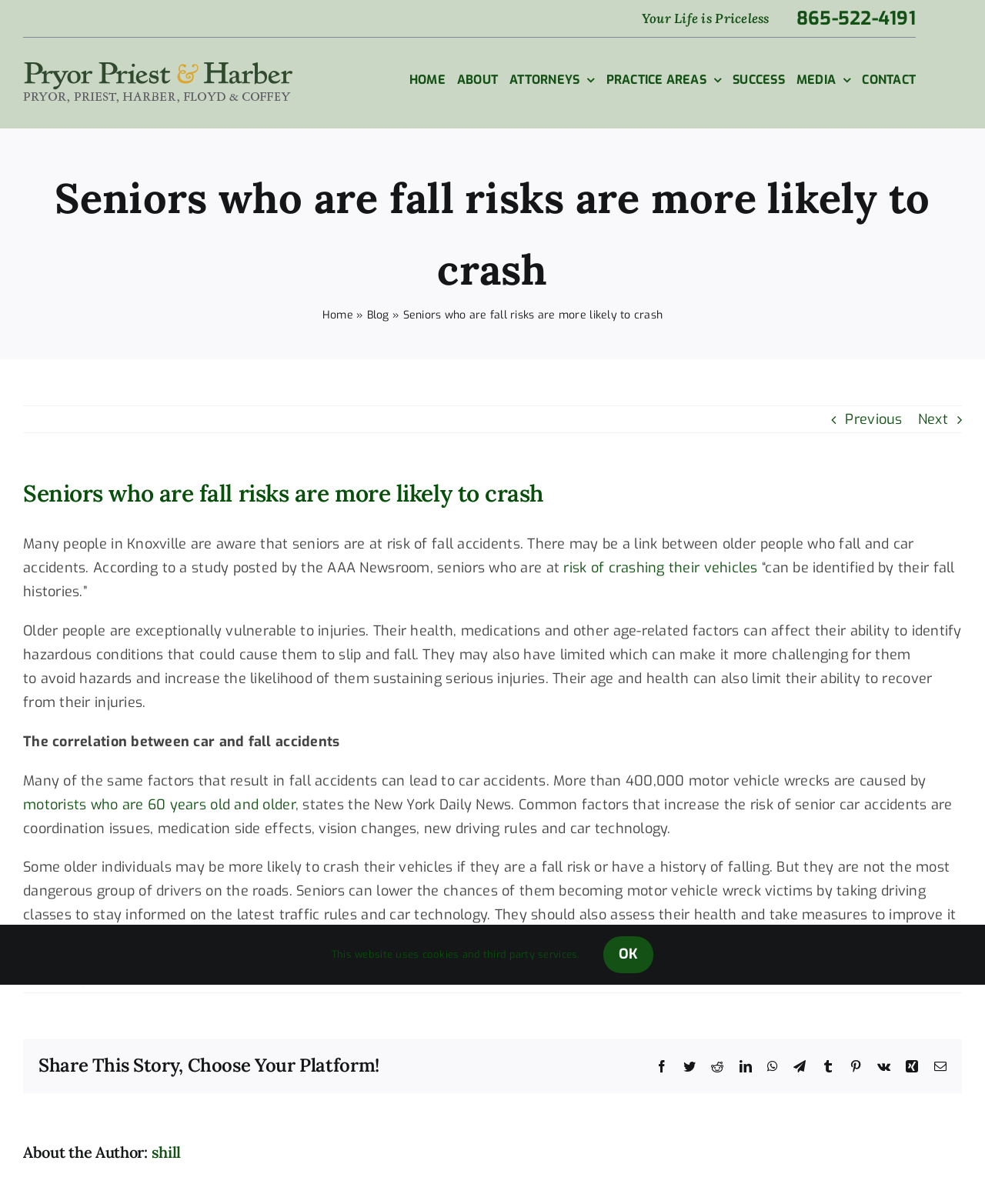Please answer the following question using a single word or phrase: 
How many links are in the main menu?

7